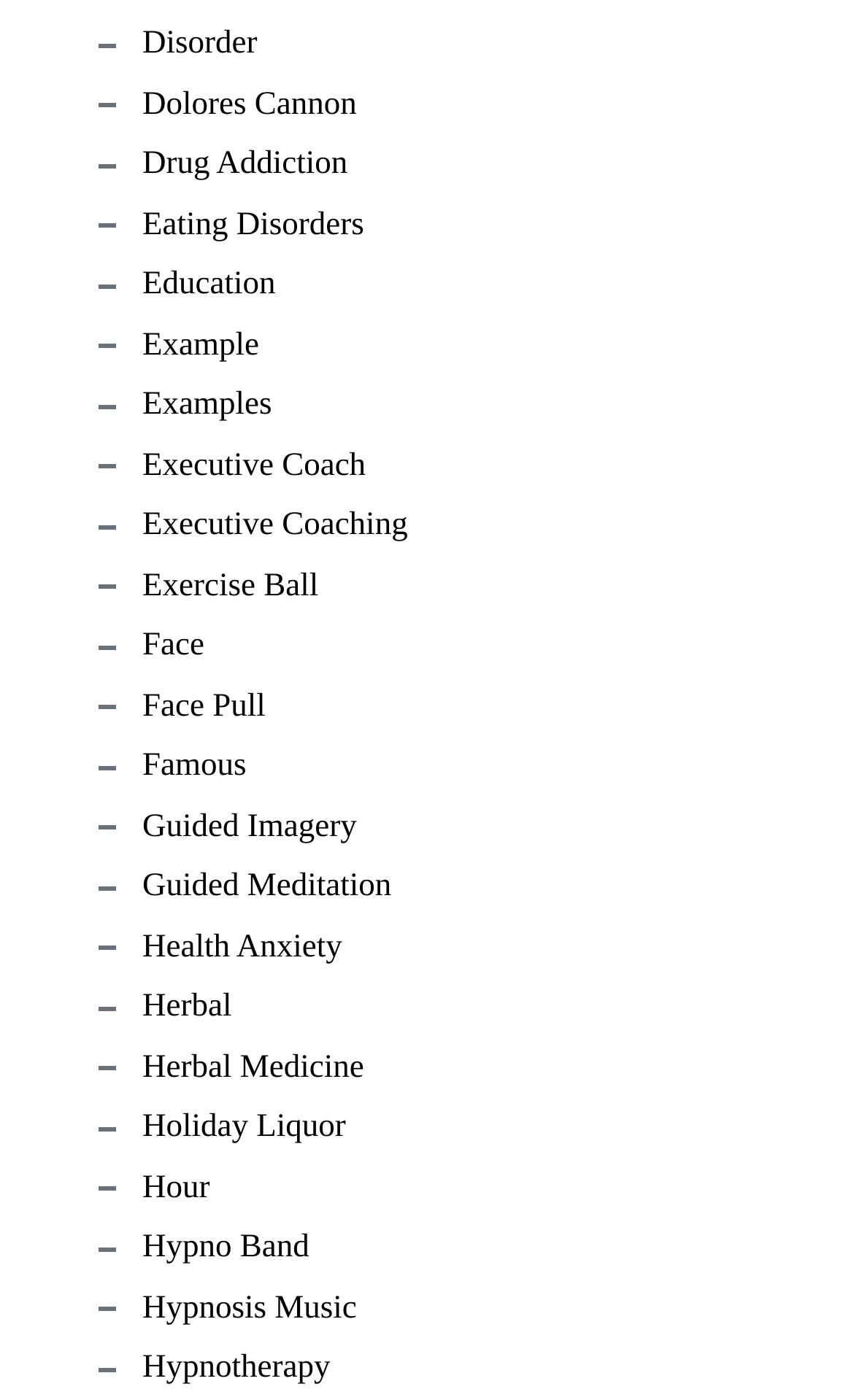Please identify the bounding box coordinates of where to click in order to follow the instruction: "Send an email to preconstruction".

None